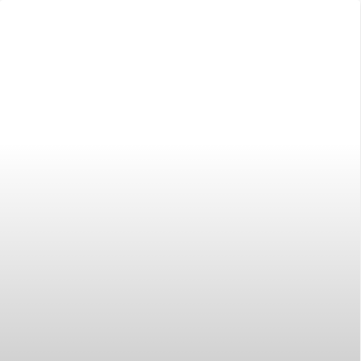What is the purpose of the article series?
Please give a well-detailed answer to the question.

The purpose of the article series is to assist individuals with various appliance-related challenges, offering guidance and information that ensures their household appliances operate efficiently, as stated in the caption.